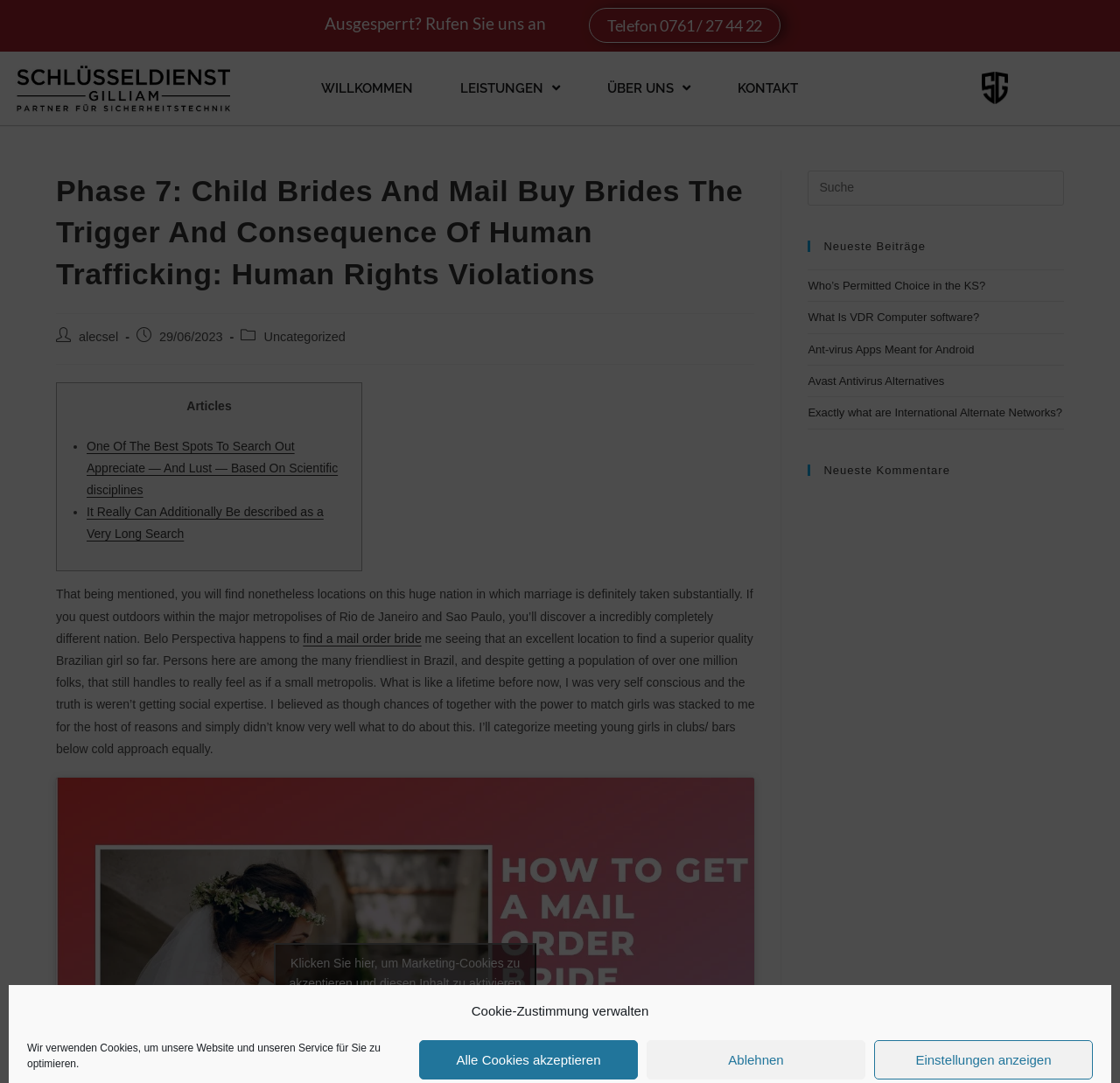Answer the question with a single word or phrase: 
What type of content is listed in the sidebar?

Recent posts and comments